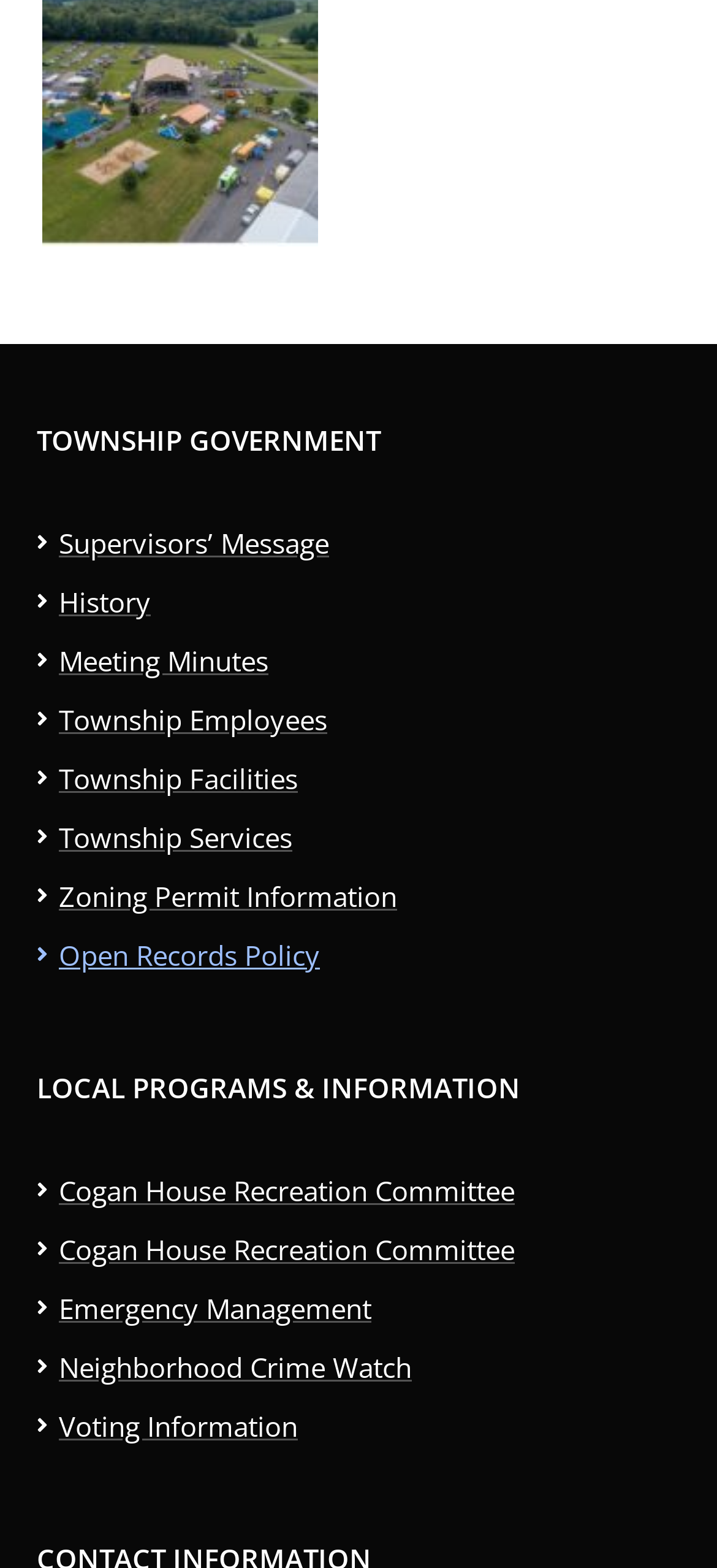Please provide a brief answer to the question using only one word or phrase: 
How many links are under the 'TOWNSHIP GOVERNMENT' section?

7